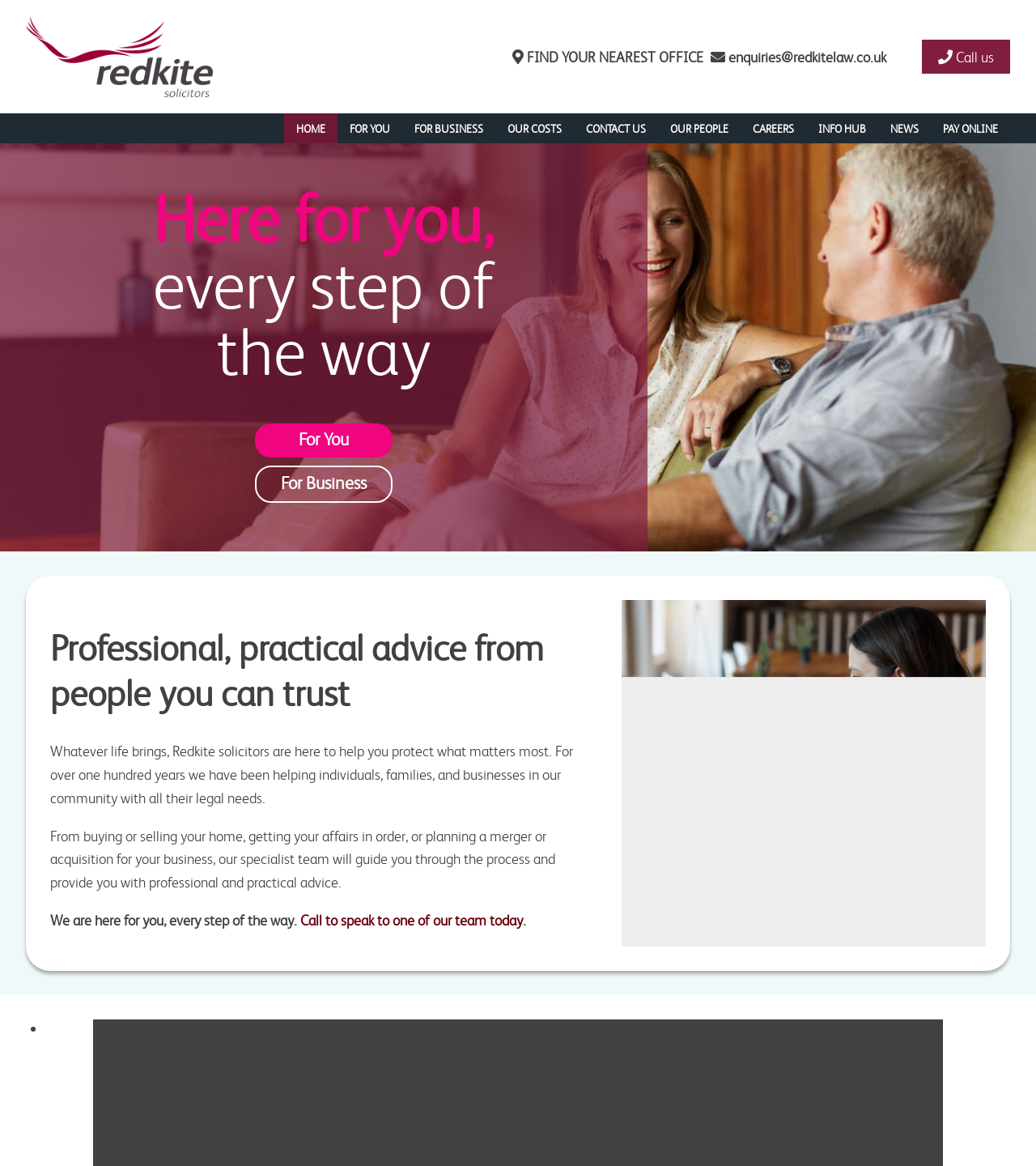What is the purpose of the 'INFO HUB' section?
Answer briefly with a single word or phrase based on the image.

Unknown